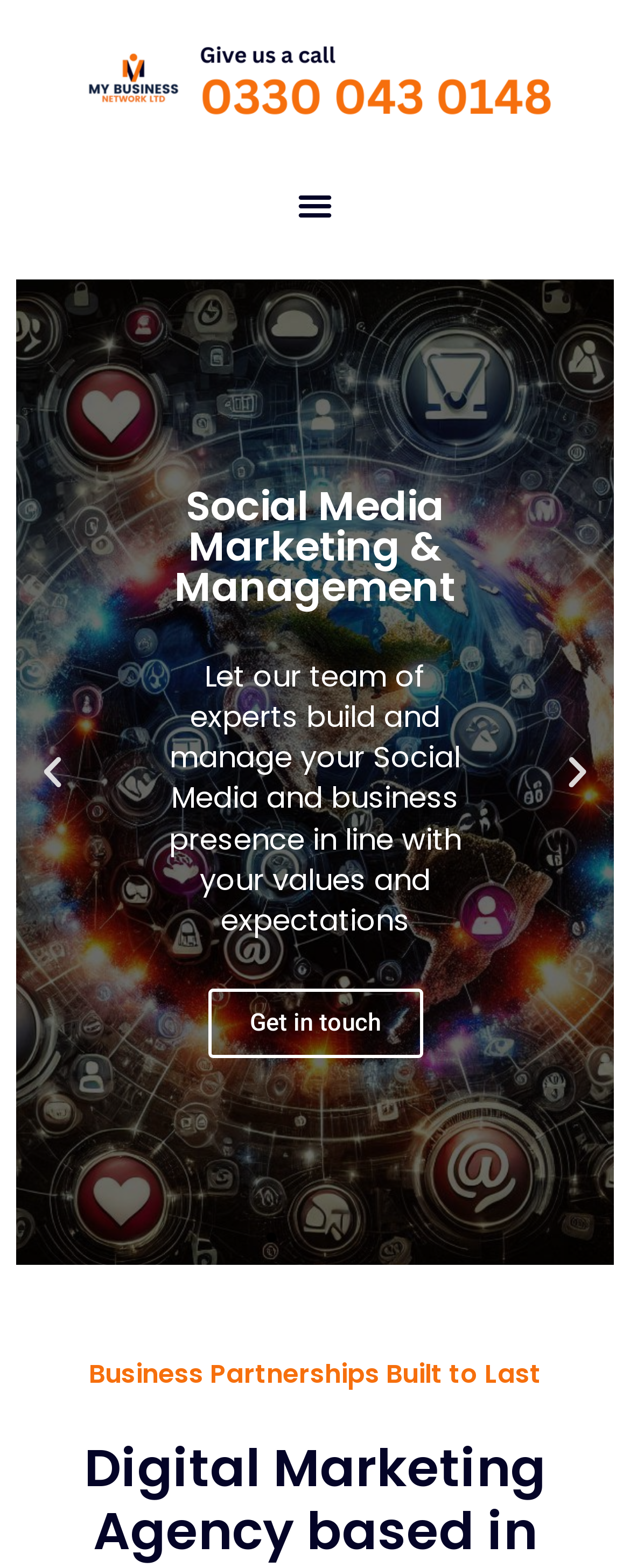Identify the coordinates of the bounding box for the element that must be clicked to accomplish the instruction: "view Client".

None